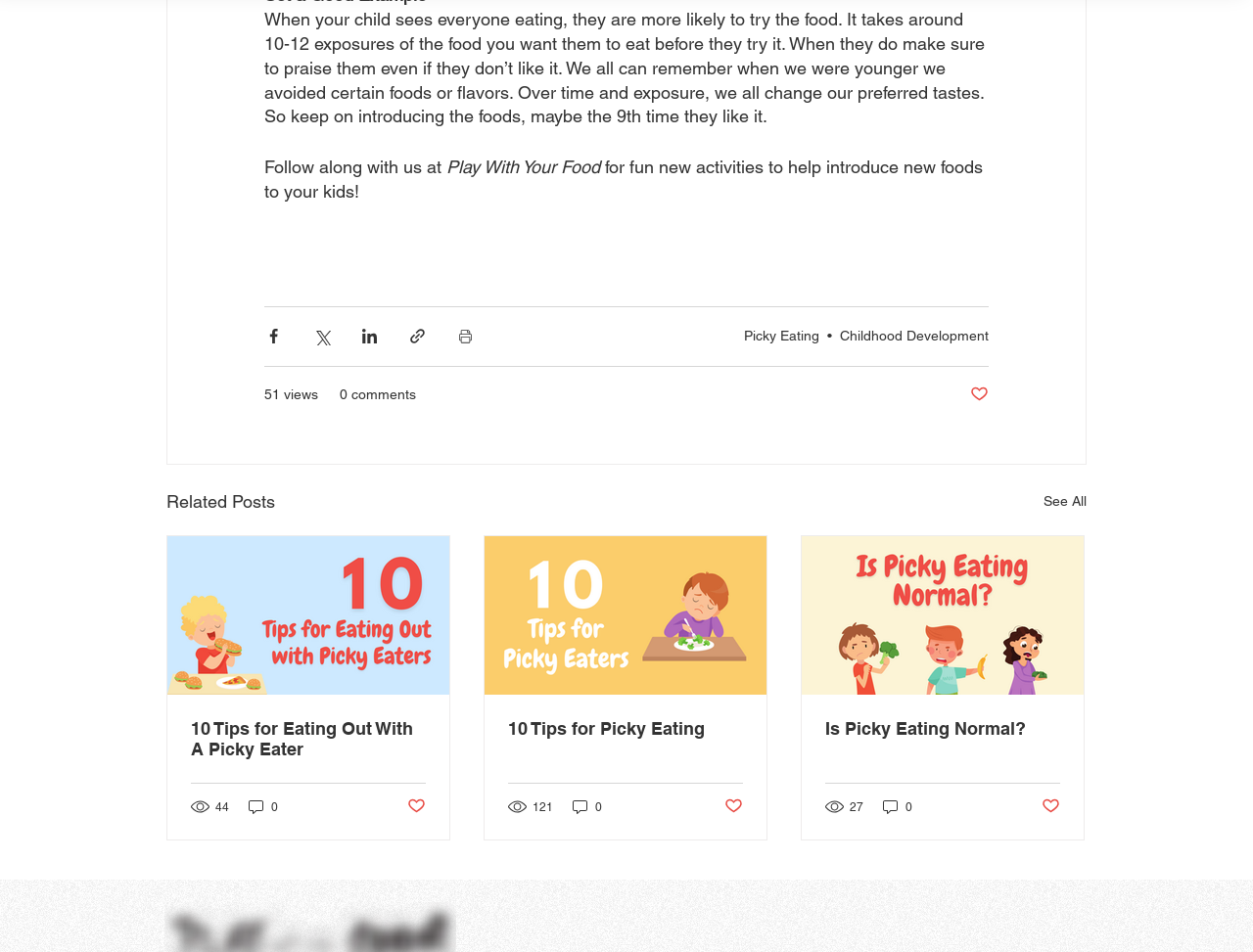Identify the bounding box for the described UI element. Provide the coordinates in (top-left x, top-left y, bottom-right x, bottom-right y) format with values ranging from 0 to 1: Is Picky Eating Normal?

[0.659, 0.754, 0.846, 0.776]